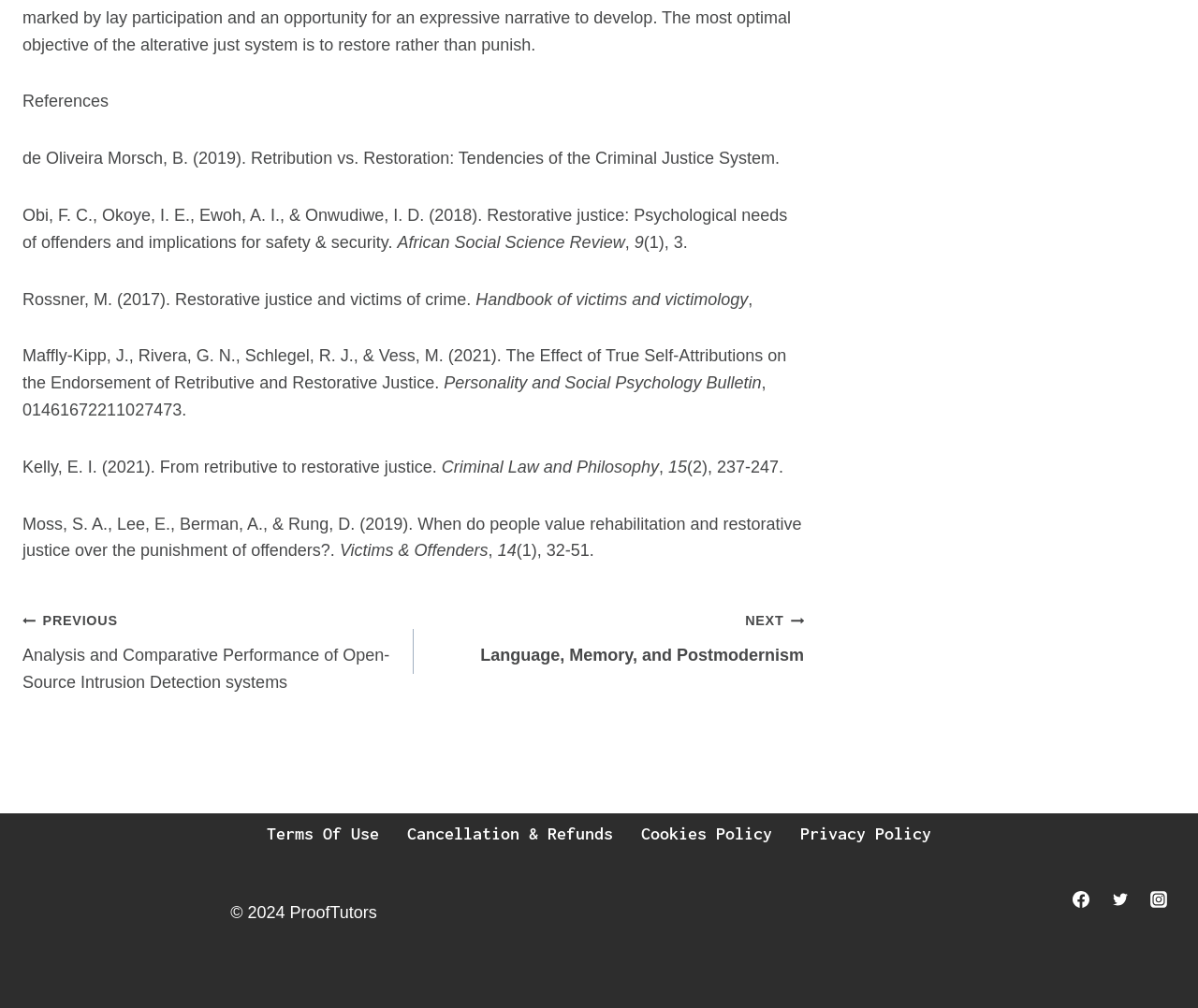Identify the bounding box coordinates of the HTML element based on this description: "Twitter".

[0.921, 0.875, 0.949, 0.909]